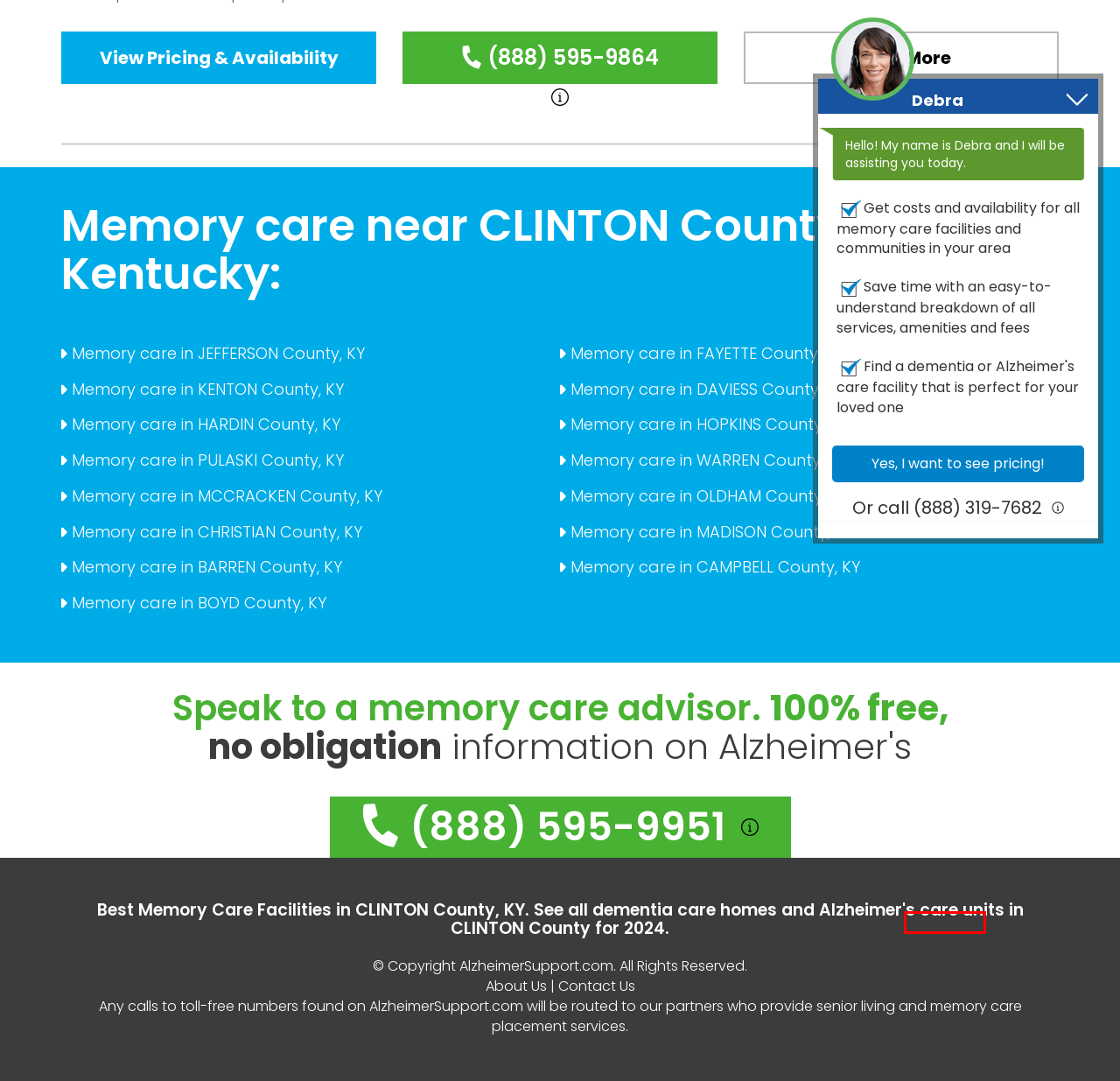You are presented with a screenshot of a webpage containing a red bounding box around a particular UI element. Select the best webpage description that matches the new webpage after clicking the element within the bounding box. Here are the candidates:
A. 20 Memory Care Facilities in JEFFERSON County, KY  - (888) 595-9951
B. Privacy Policy - AlzheimerSupport.com
C. 9 Memory Care Facilities in CHRISTIAN County, KY  - (888) 595-9951
D. Terms of Use
E. 8 Memory Care Facilities in BARREN County, KY  - (888) 595-9951
F. 25 Memory Care Facilities in FAYETTE County, KY  - (888) 595-9951
G. 7 Memory Care Facilities in CAMPBELL County, KY  - (888) 595-9951
H. 11 Memory Care Facilities in MCCRACKEN County, KY  - (888) 595-9951

D